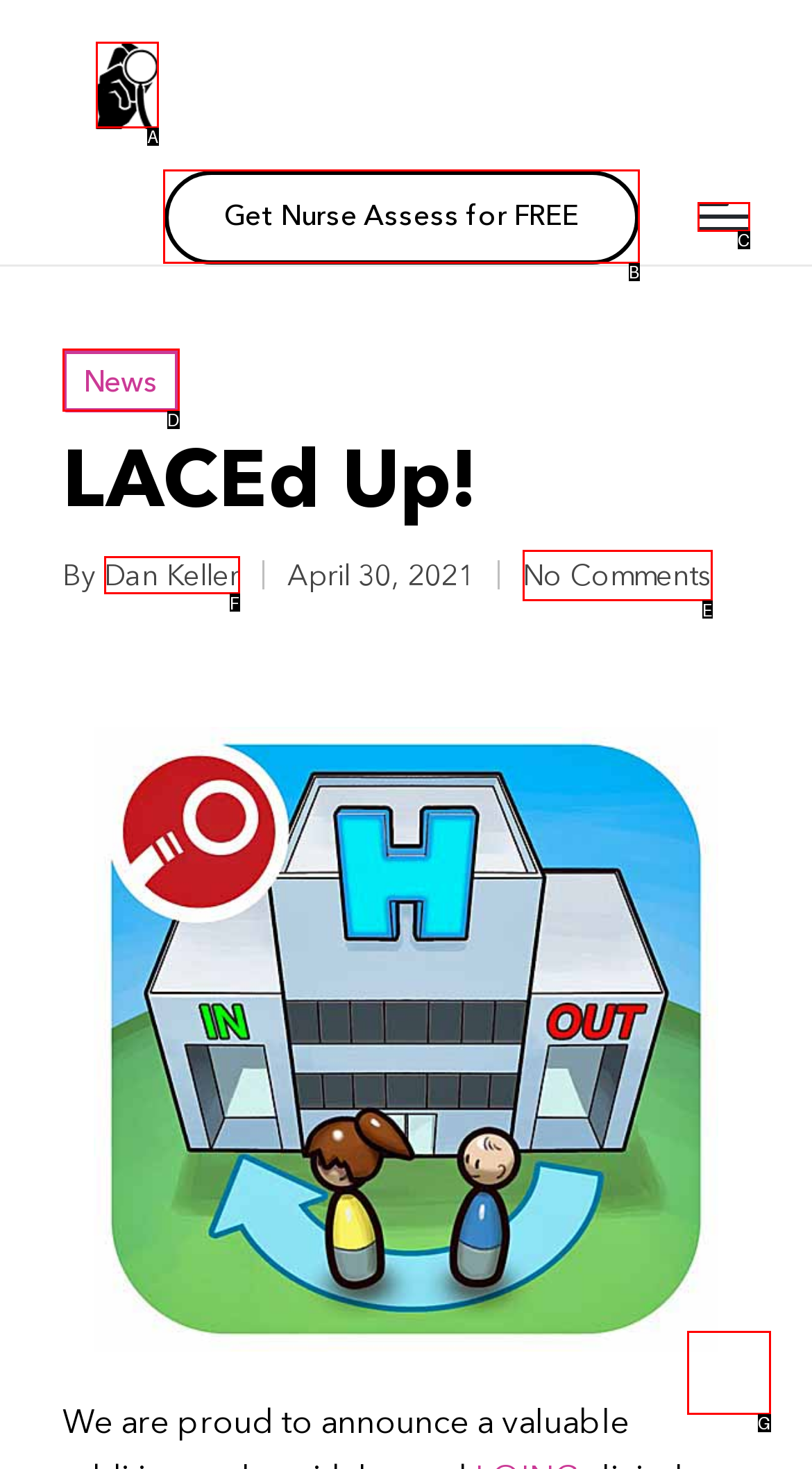Point out the HTML element that matches the following description: alt="NurseAssess by Nurse Tech, Inc."
Answer with the letter from the provided choices.

A